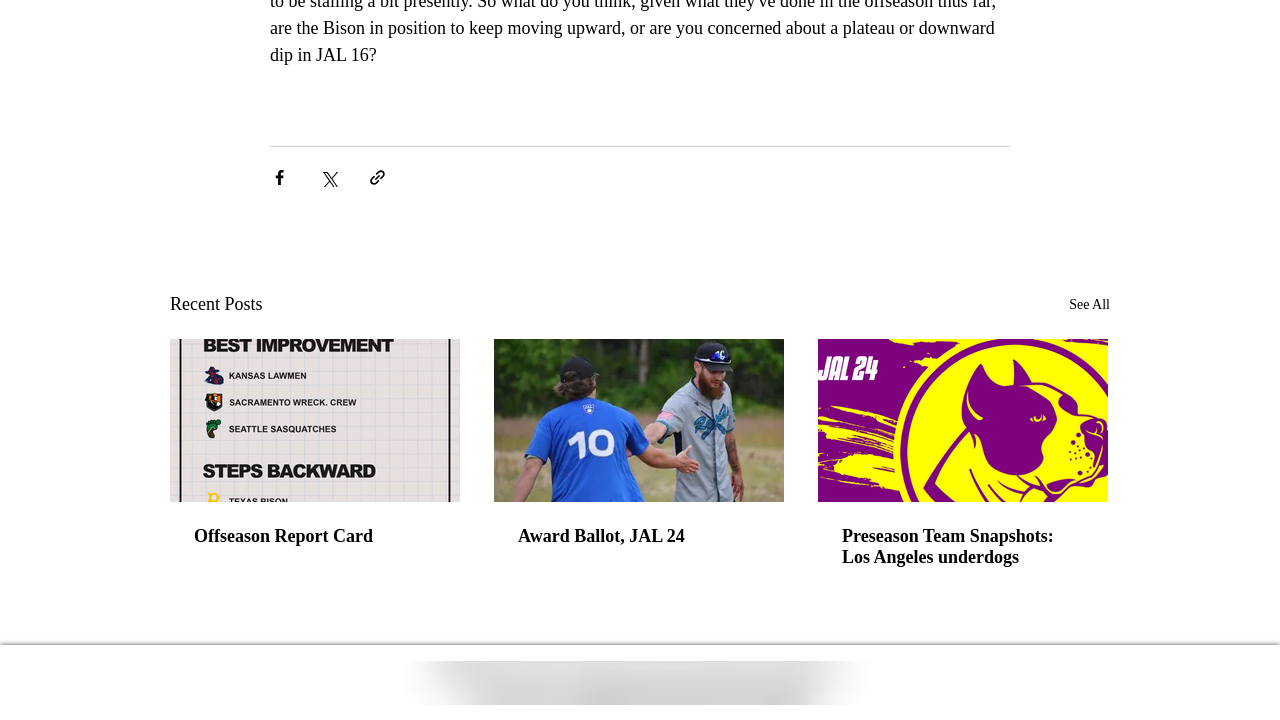Please specify the bounding box coordinates of the clickable section necessary to execute the following command: "View Dr. Pukur Patel's profile".

None